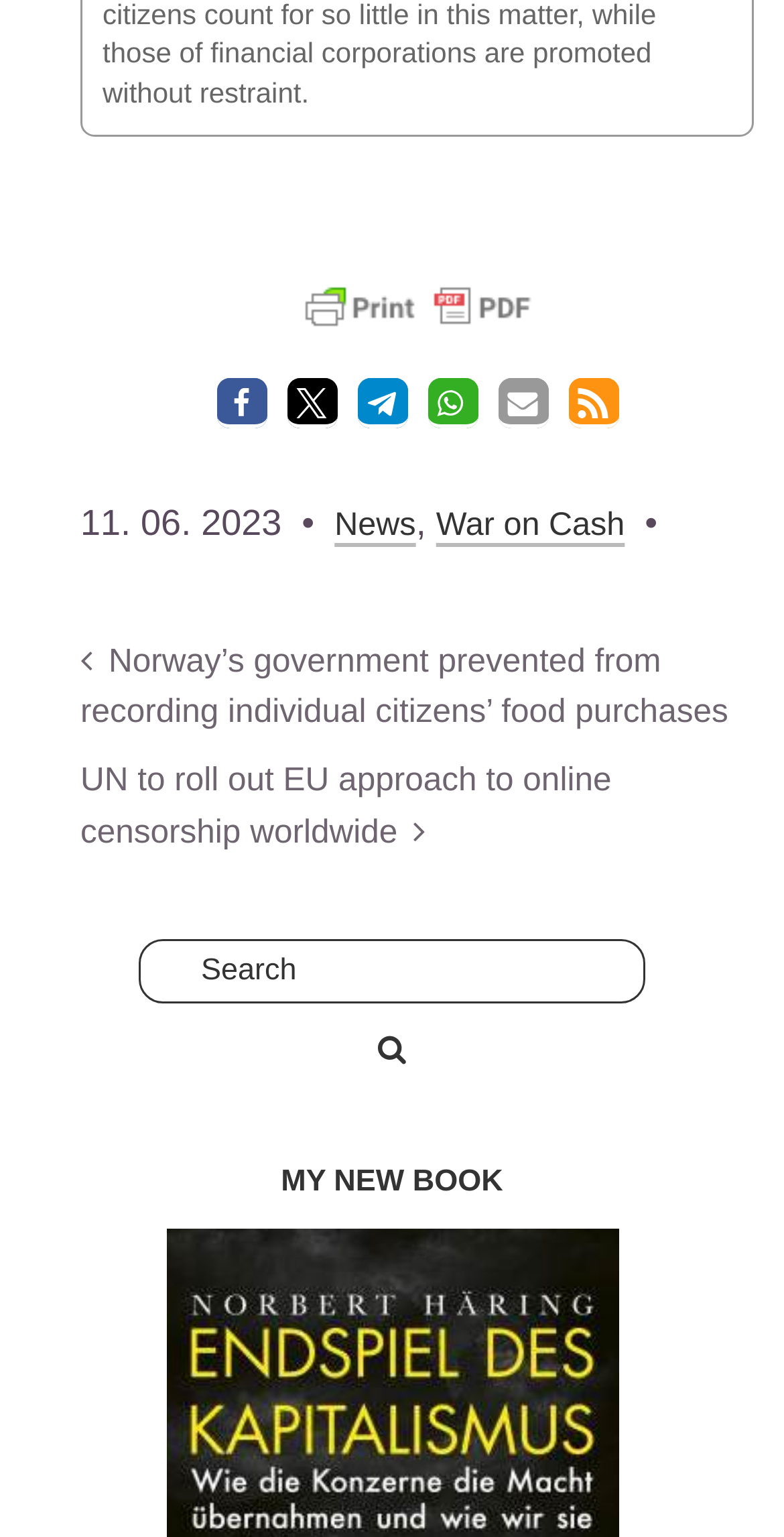Locate the bounding box coordinates of the element I should click to achieve the following instruction: "Search for".

[0.177, 0.611, 0.823, 0.653]